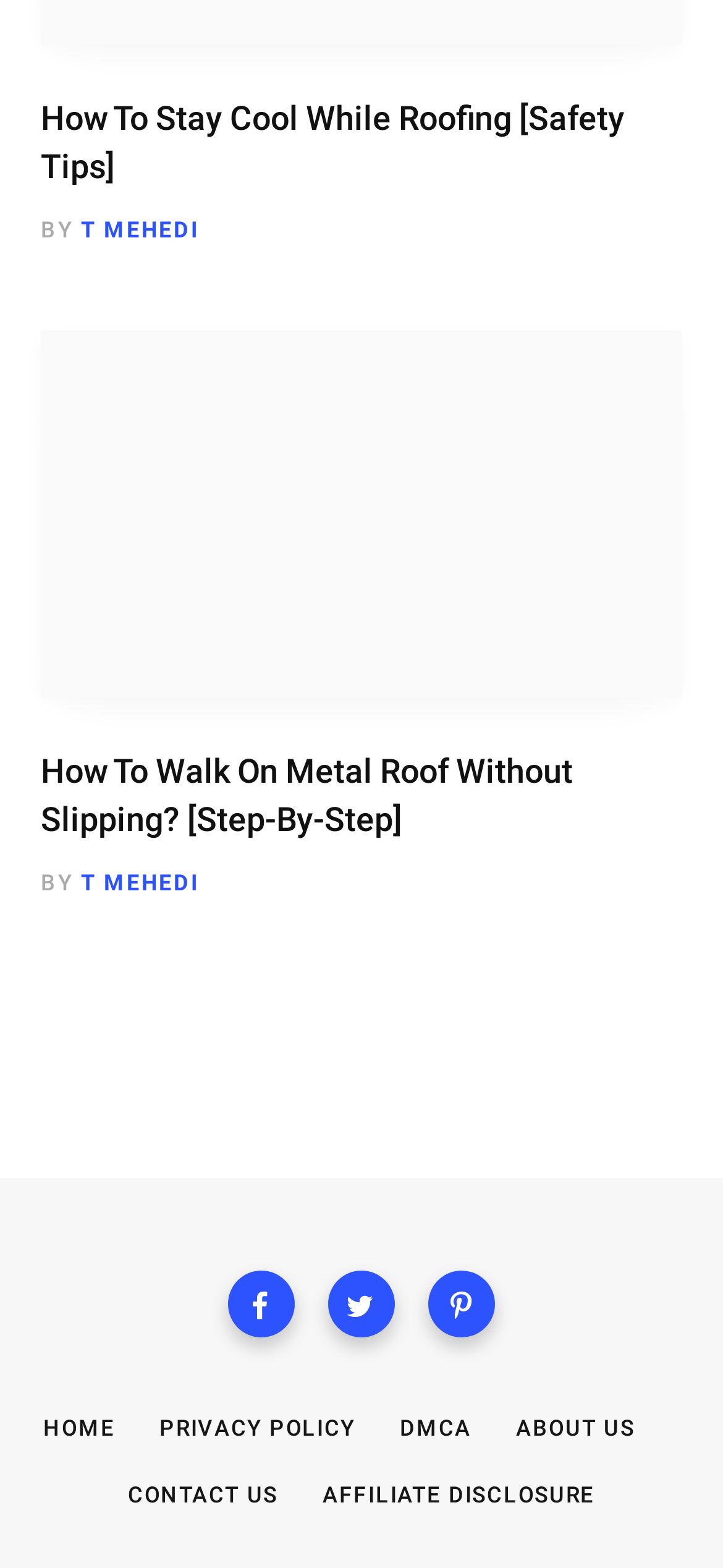What is the category of the link 'HOME'?
Use the image to answer the question with a single word or phrase.

Navigation